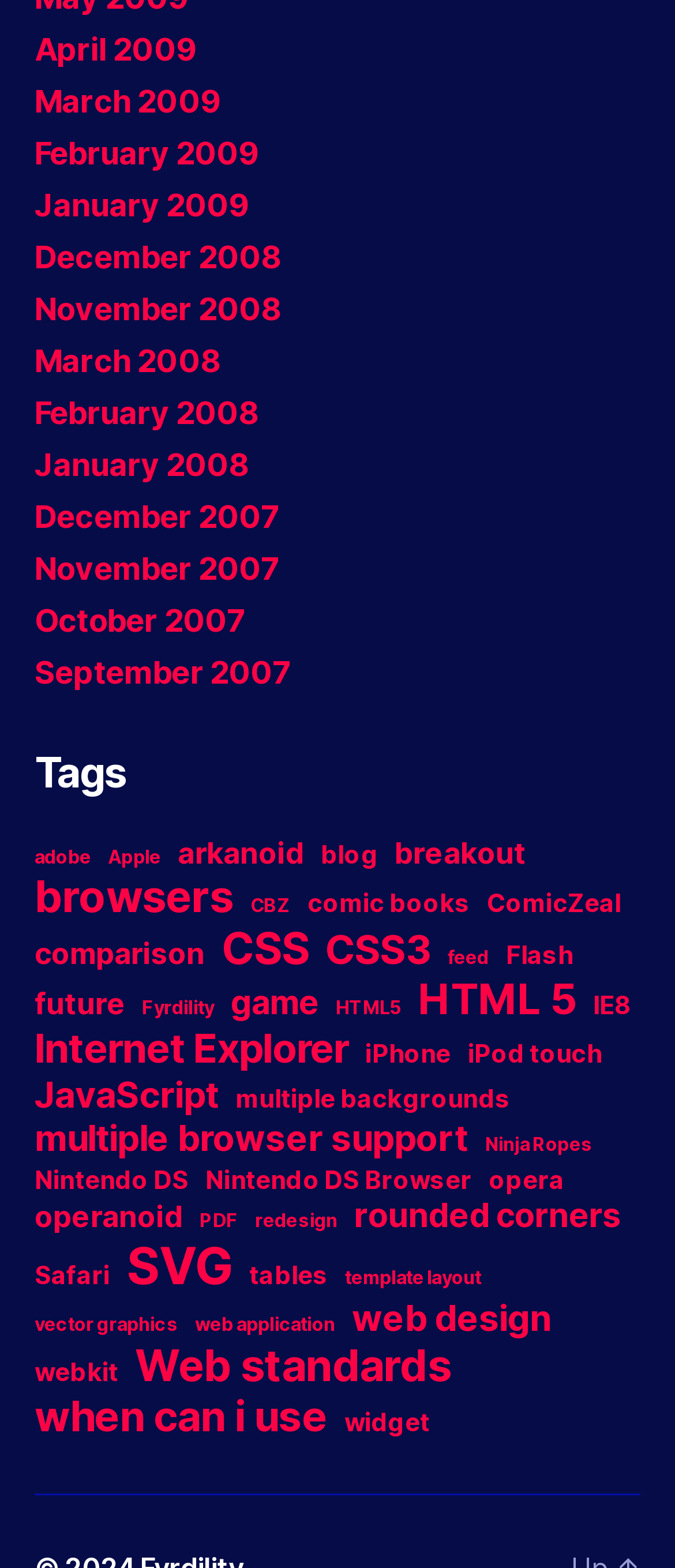Specify the bounding box coordinates of the element's region that should be clicked to achieve the following instruction: "Check the 'Web standards' section". The bounding box coordinates consist of four float numbers between 0 and 1, in the format [left, top, right, bottom].

[0.2, 0.855, 0.668, 0.888]